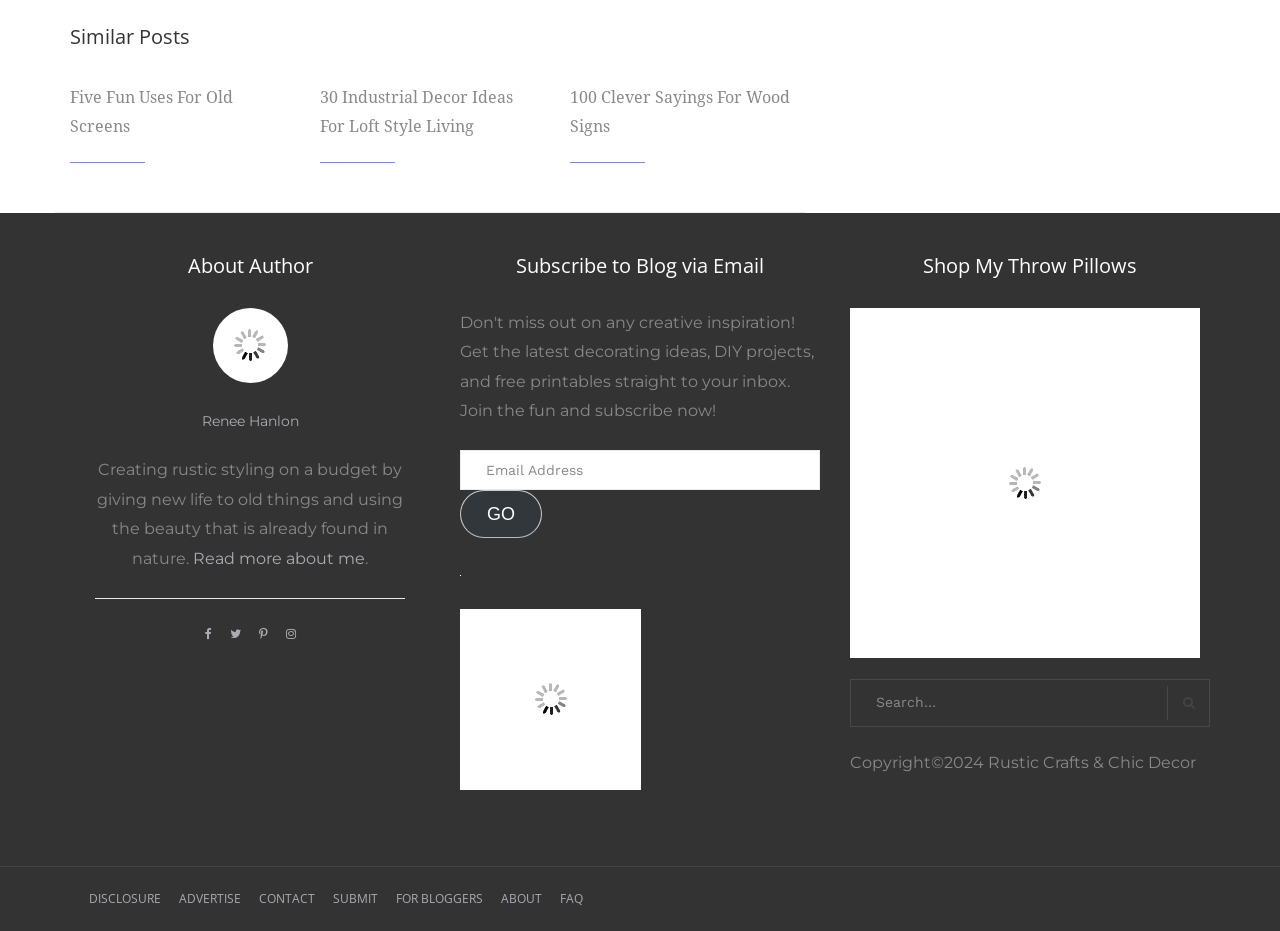Please locate the clickable area by providing the bounding box coordinates to follow this instruction: "Shop for throw pillows".

[0.664, 0.507, 0.938, 0.527]